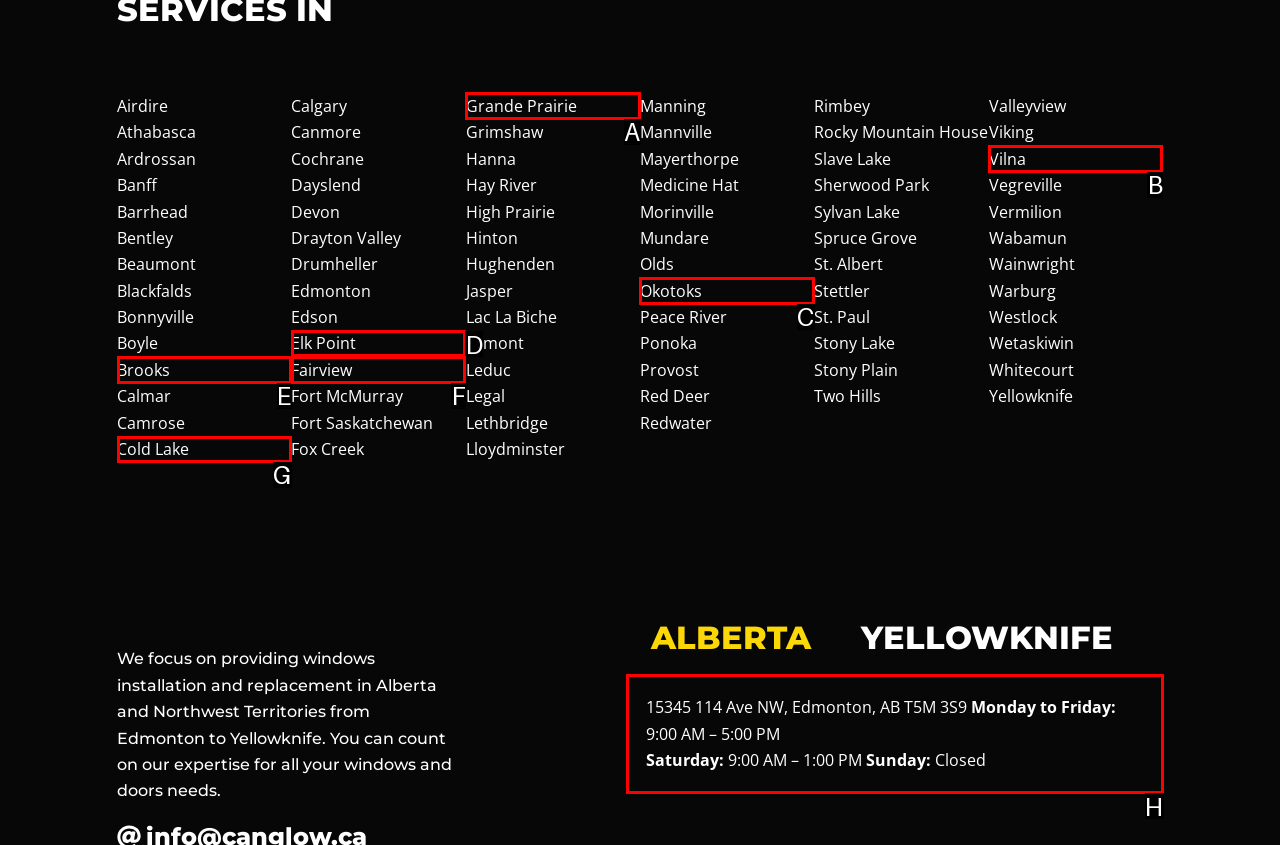Which option should be clicked to execute the task: Click on the 'AC Cleaning AC Duct Cleaning VIEW SERVICE' link?
Reply with the letter of the chosen option.

None